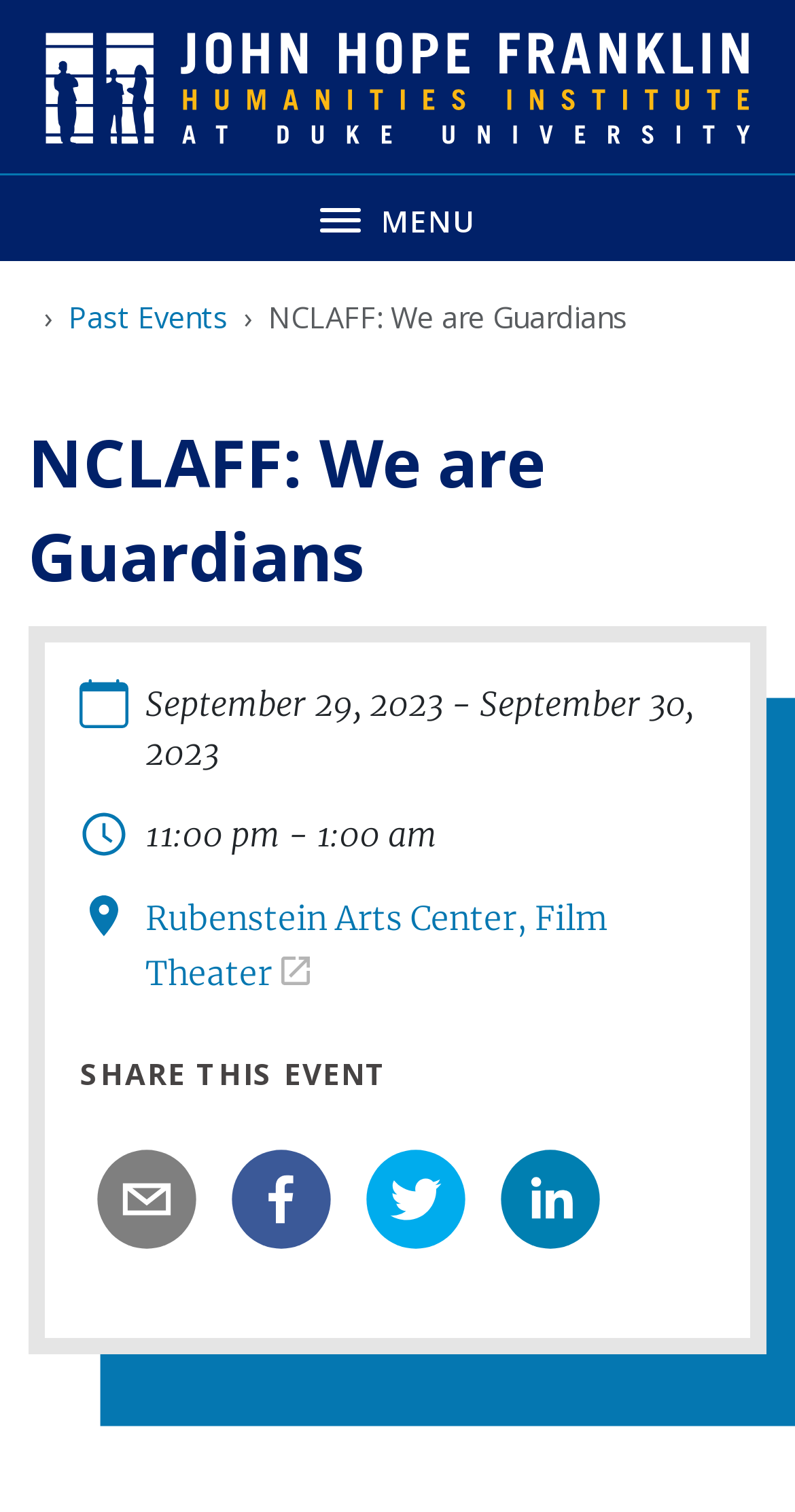Provide the bounding box for the UI element matching this description: "parent_node: MENU".

[0.056, 0.0, 0.944, 0.115]